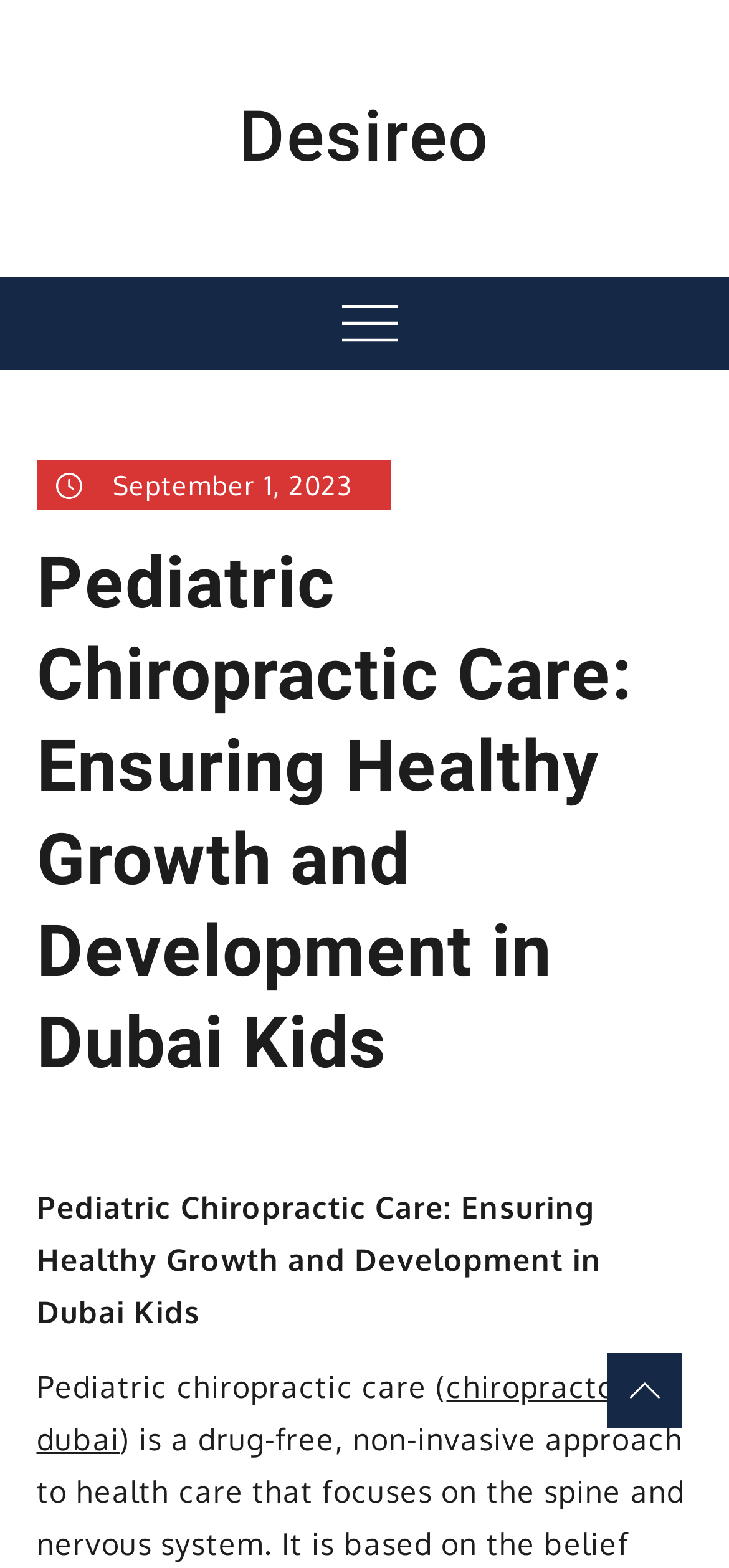Please answer the following question using a single word or phrase: 
What is the topic of the webpage?

Pediatric chiropractic care